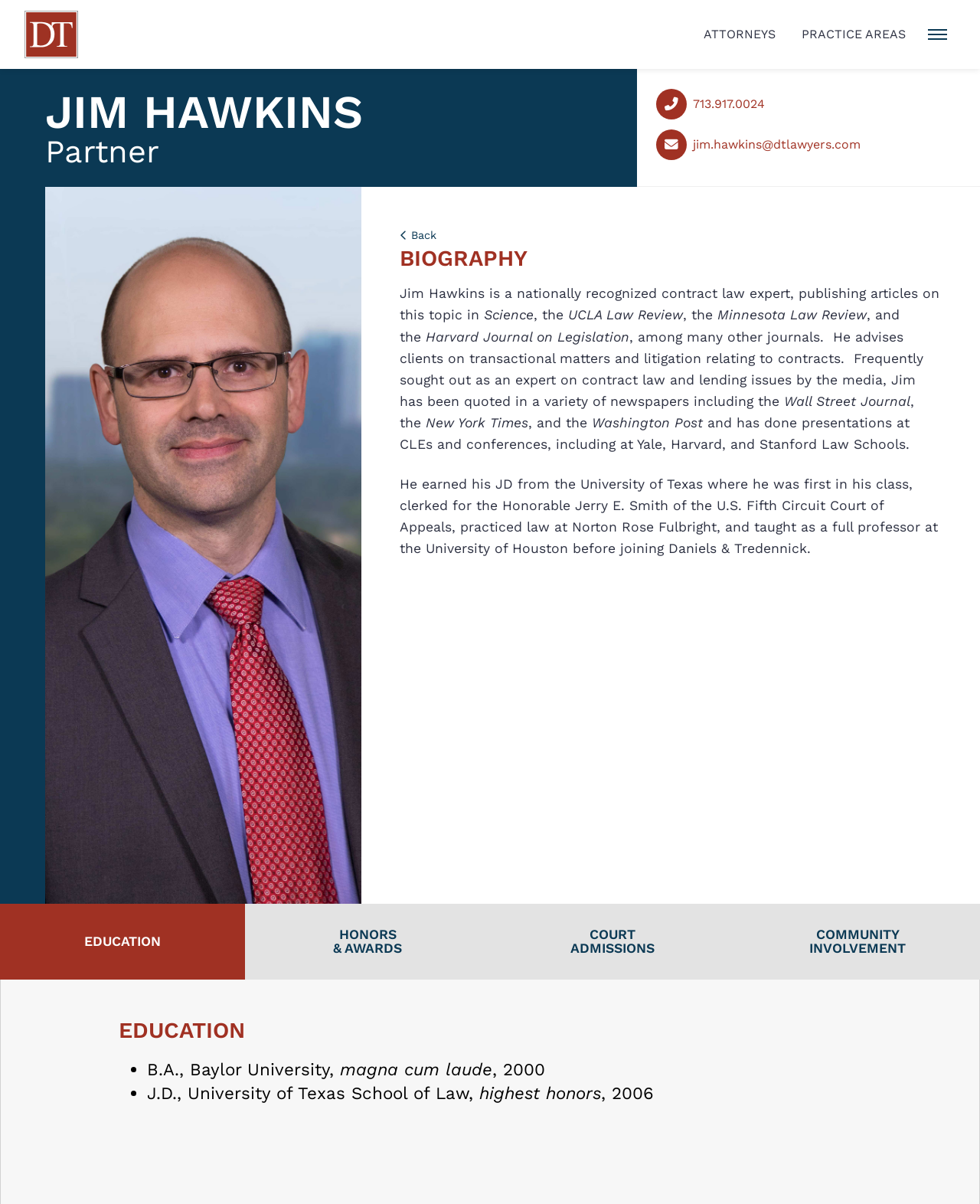Locate the UI element that matches the description parent_node: ATTORNEYS aria-label="Toggle Modal Content" in the webpage screenshot. Return the bounding box coordinates in the format (top-left x, top-left y, bottom-right x, bottom-right y), with values ranging from 0 to 1.

[0.938, 0.013, 0.975, 0.044]